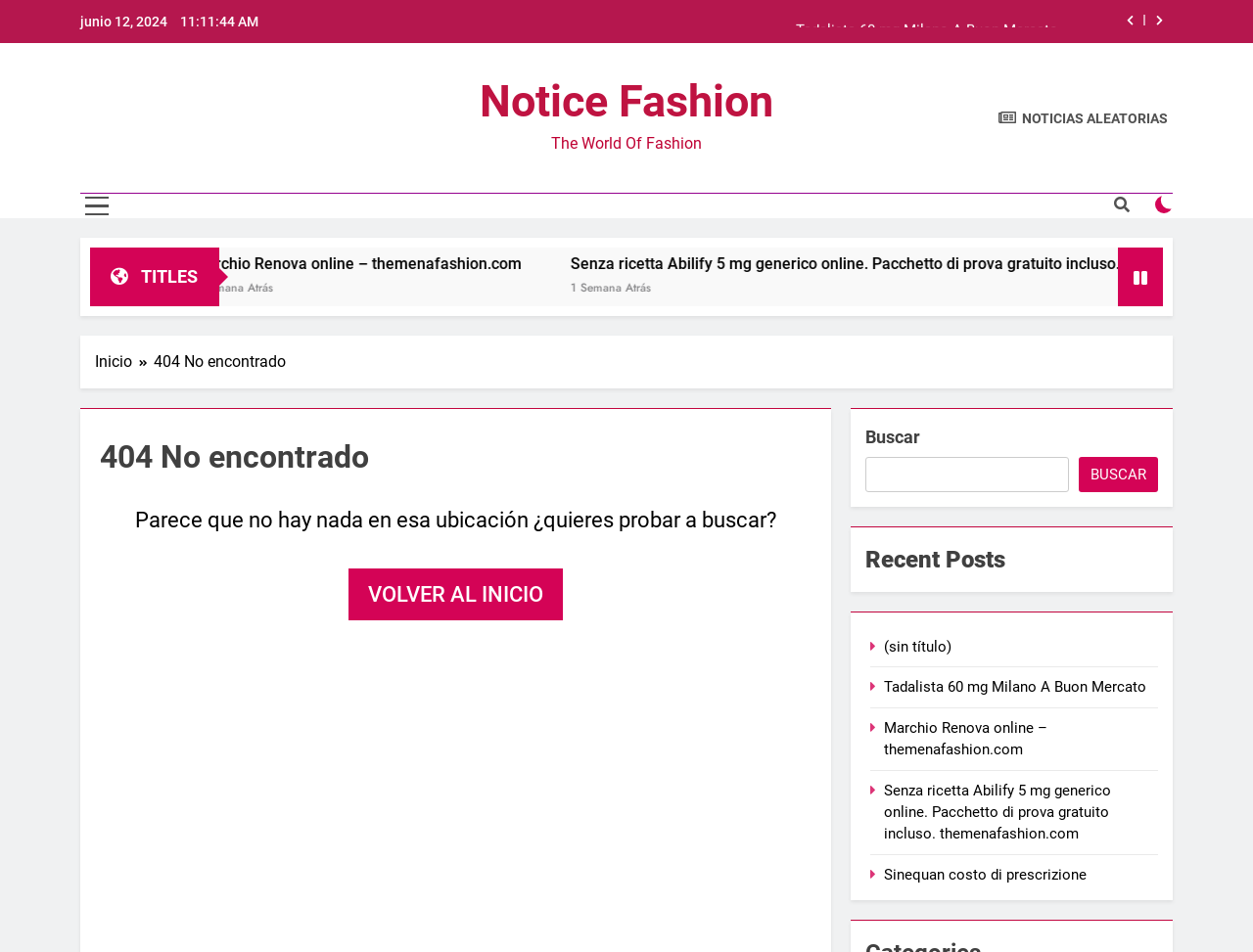Please find and report the bounding box coordinates of the element to click in order to perform the following action: "go back to homepage". The coordinates should be expressed as four float numbers between 0 and 1, in the format [left, top, right, bottom].

[0.383, 0.079, 0.617, 0.134]